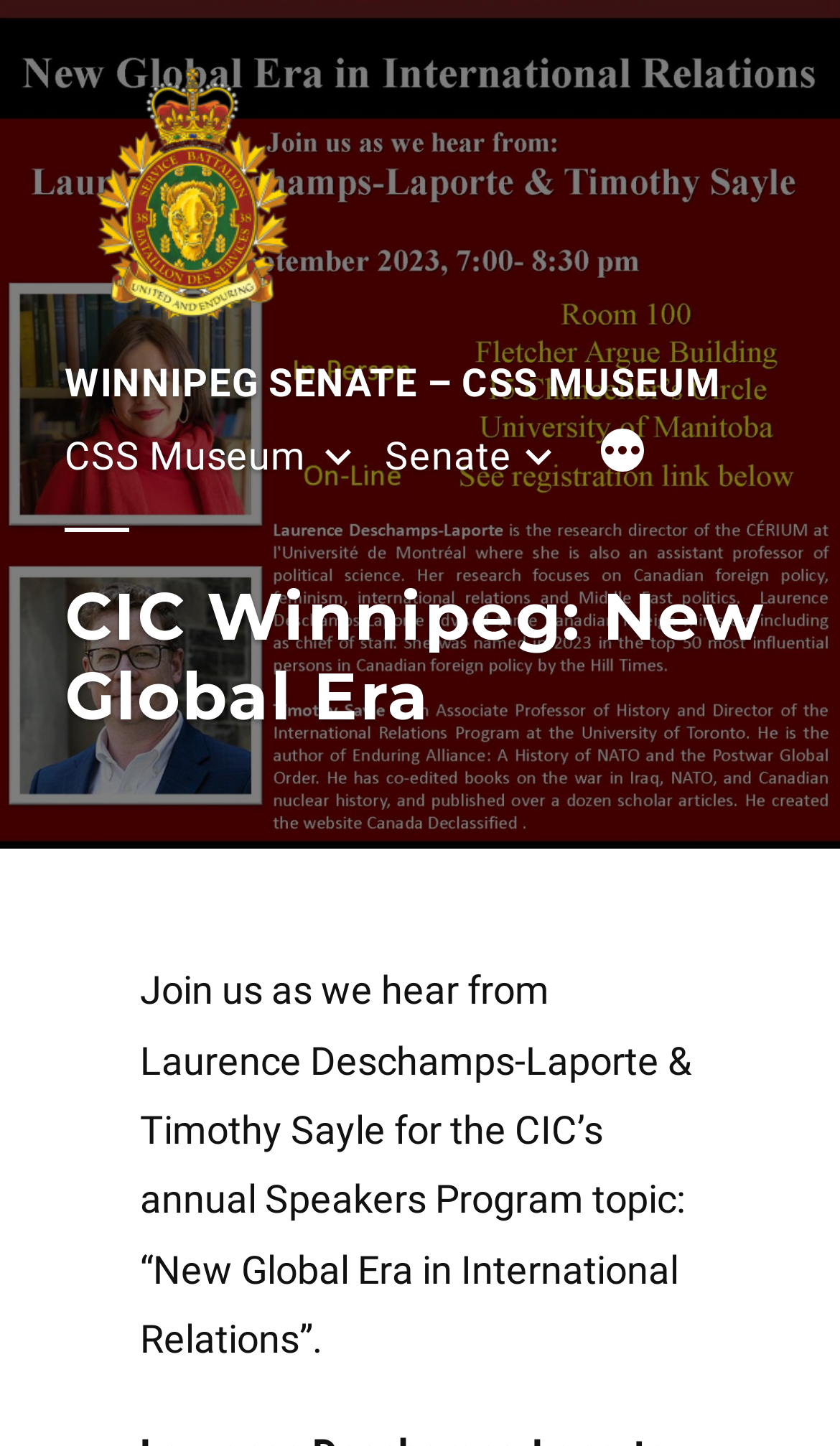Determine the main heading of the webpage and generate its text.

CIC Winnipeg: New Global Era